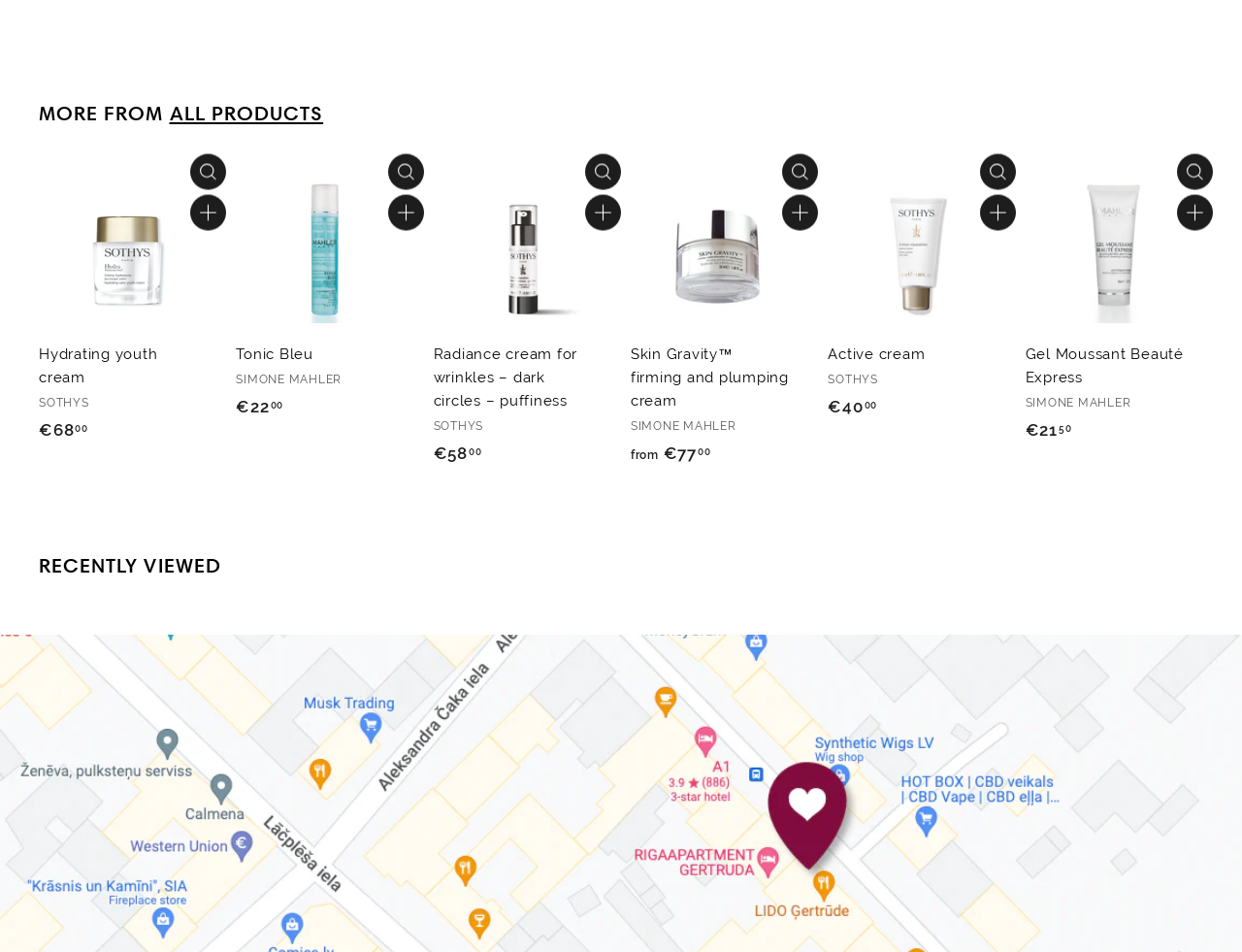Extract the bounding box coordinates for the UI element described as: "Active cream SOTHYS €4000 €40,00".

[0.667, 0.171, 0.81, 0.462]